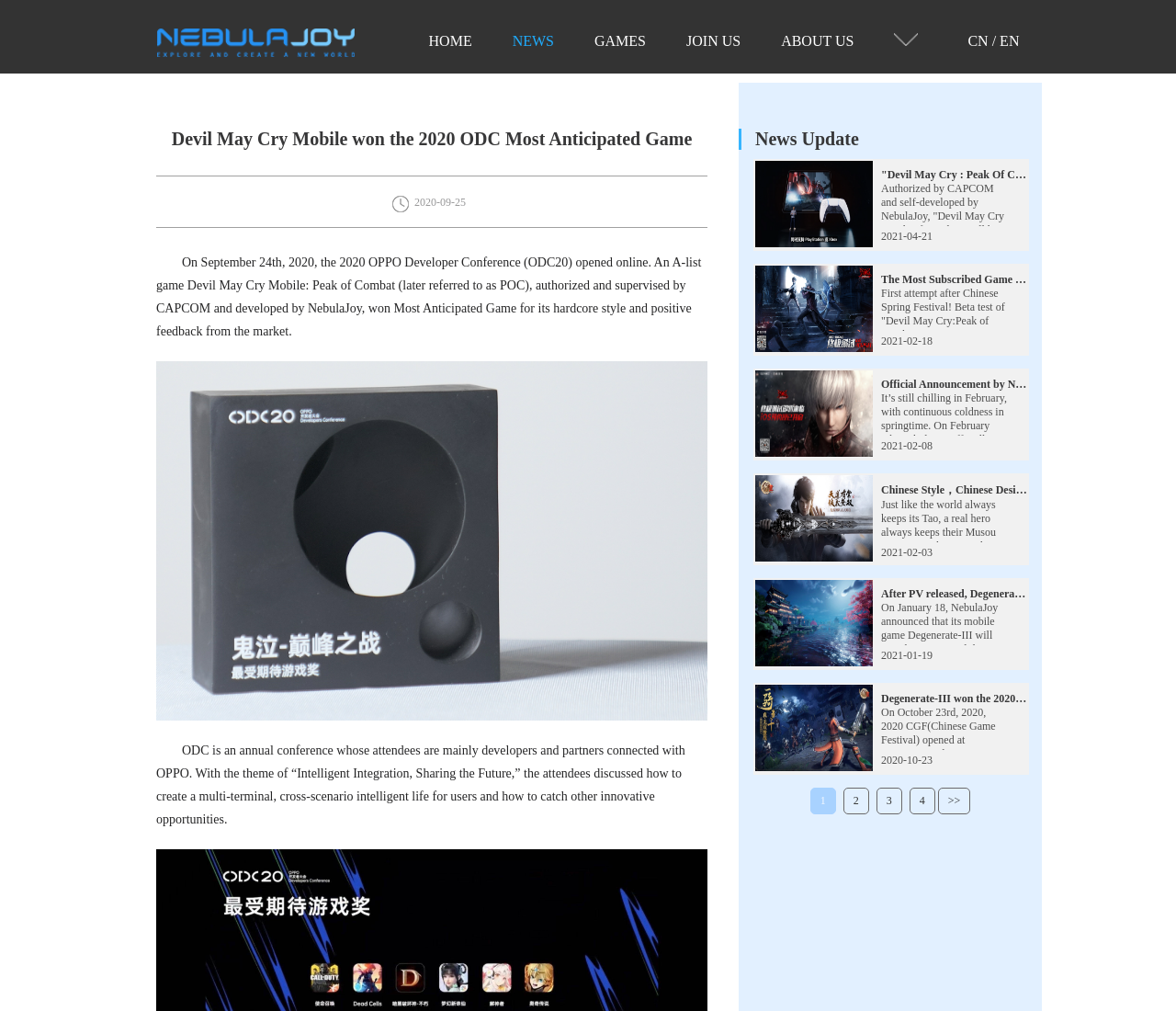Please extract and provide the main headline of the webpage.

Devil May Cry Mobile won the 2020 ODC Most Anticipated Game